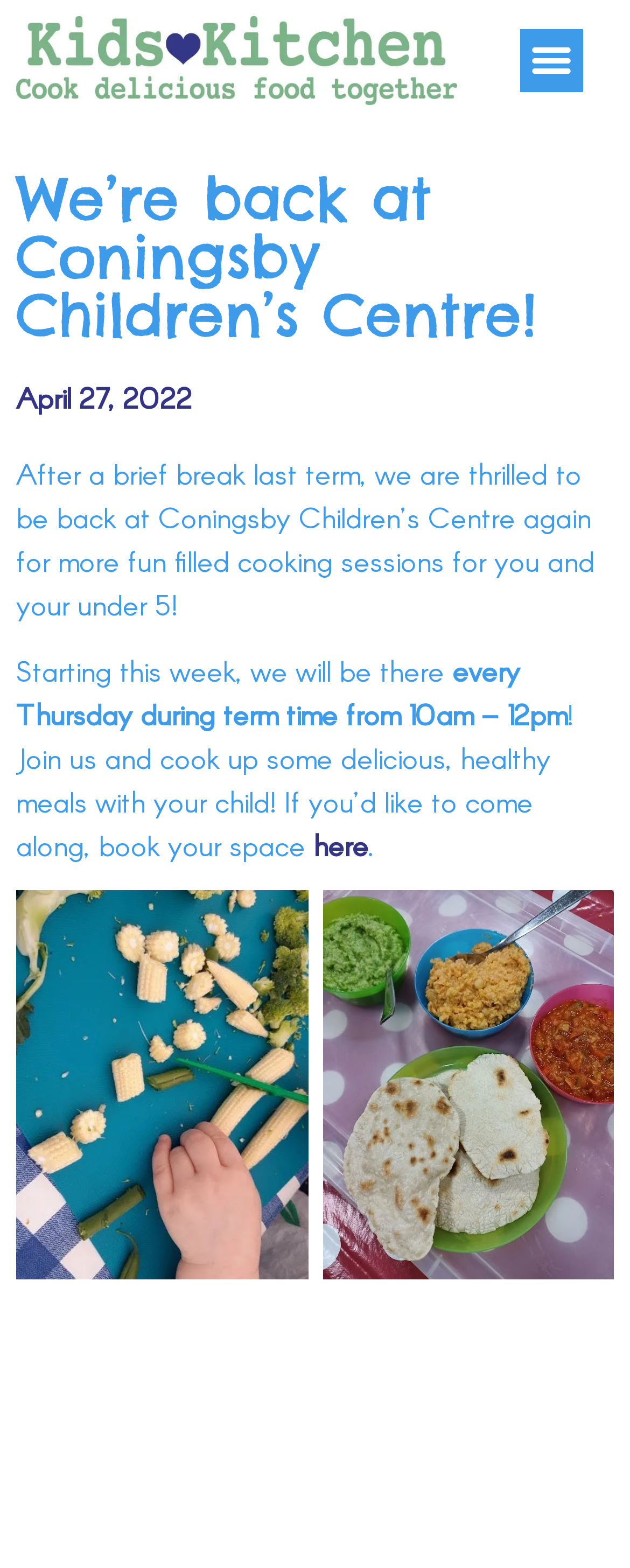Explain the contents of the webpage comprehensively.

The webpage appears to be an announcement or blog post about a cooking program for children at Coningsby Children's Centre. At the top of the page, there is a link and a button labeled "Menu Toggle" positioned on the right side. Below these elements, a large heading reads "We're back at Coningsby Children's Centre!".

Underneath the heading, there is a link displaying the date "April 27, 2022", accompanied by a time element. The main content of the page consists of four paragraphs of text, which describe the cooking program. The text explains that the program is resuming after a brief break, and will take place every Thursday during term time from 10am to 12pm. It invites readers to join in and cook healthy meals with their children, and provides a link to book a space.

The text is positioned in the top-left section of the page, with the paragraphs flowing vertically downwards. There are two figures or images on the page, one positioned to the left of the text and the other to the right, both spanning roughly half the width of the page.